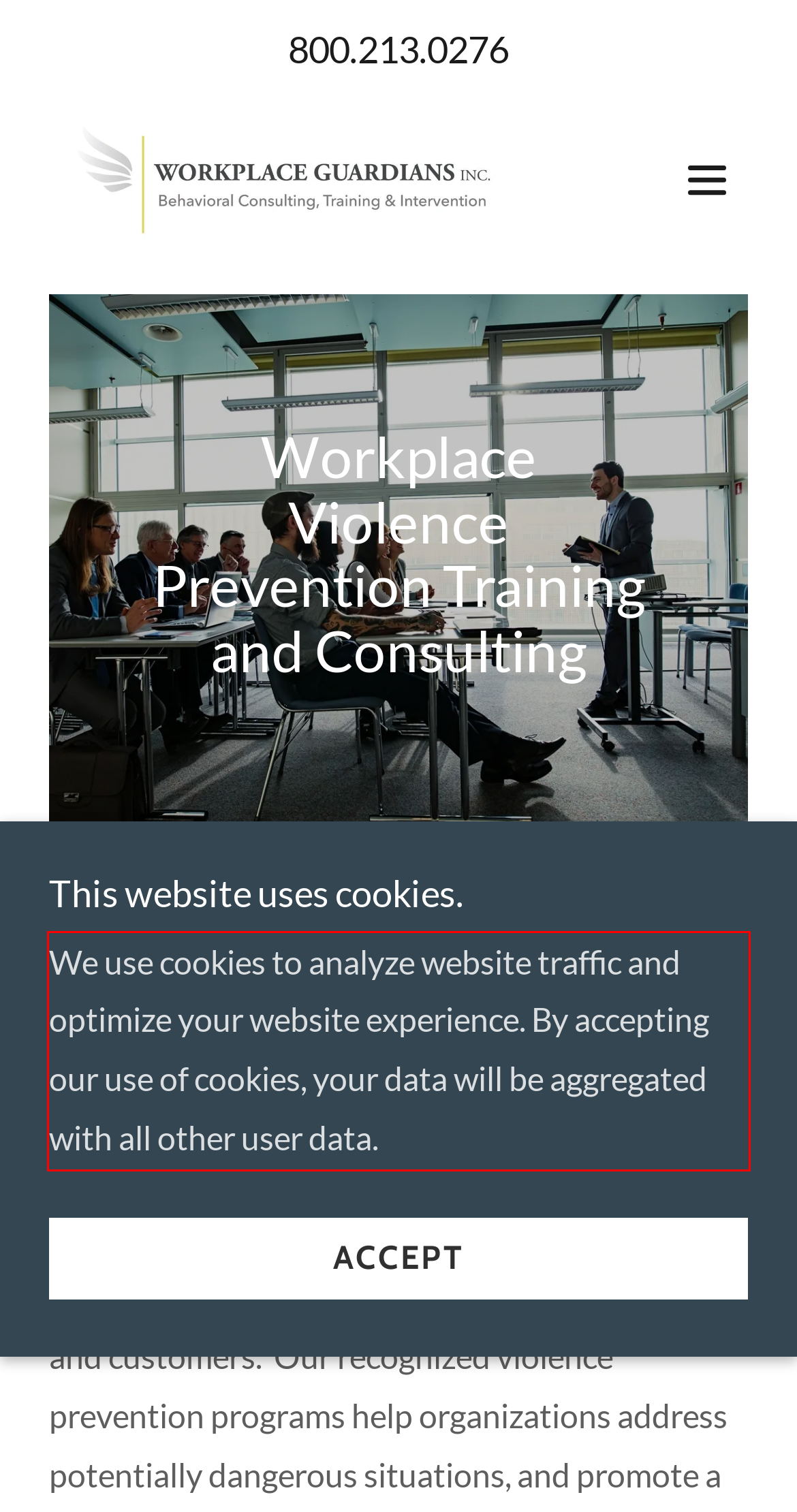You have a screenshot of a webpage where a UI element is enclosed in a red rectangle. Perform OCR to capture the text inside this red rectangle.

We use cookies to analyze website traffic and optimize your website experience. By accepting our use of cookies, your data will be aggregated with all other user data.